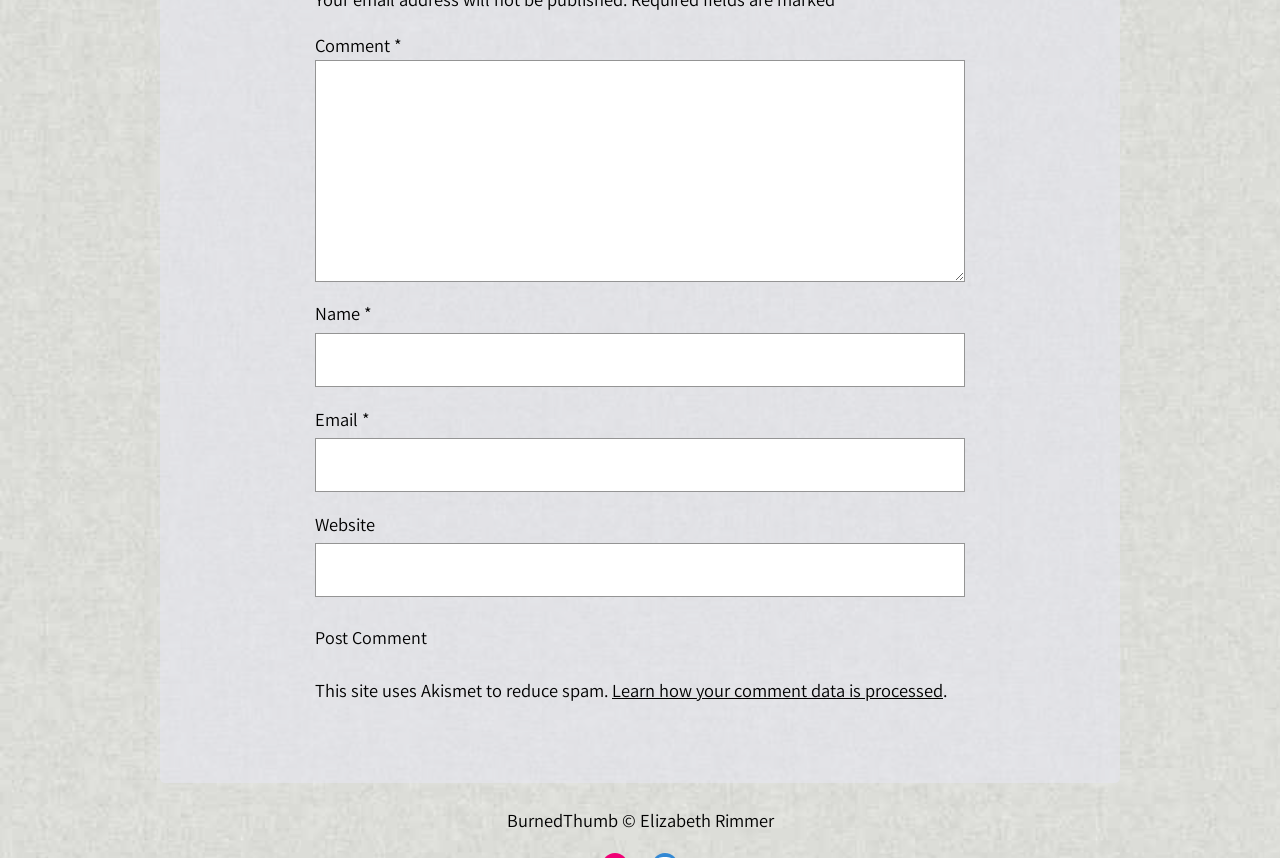Please provide a comprehensive response to the question based on the details in the image: What is the purpose of the 'Comment' field?

The 'Comment' field is a required text box where users can input their comments. It is likely that the purpose of this field is for users to leave a comment or share their thoughts on a particular topic or article.